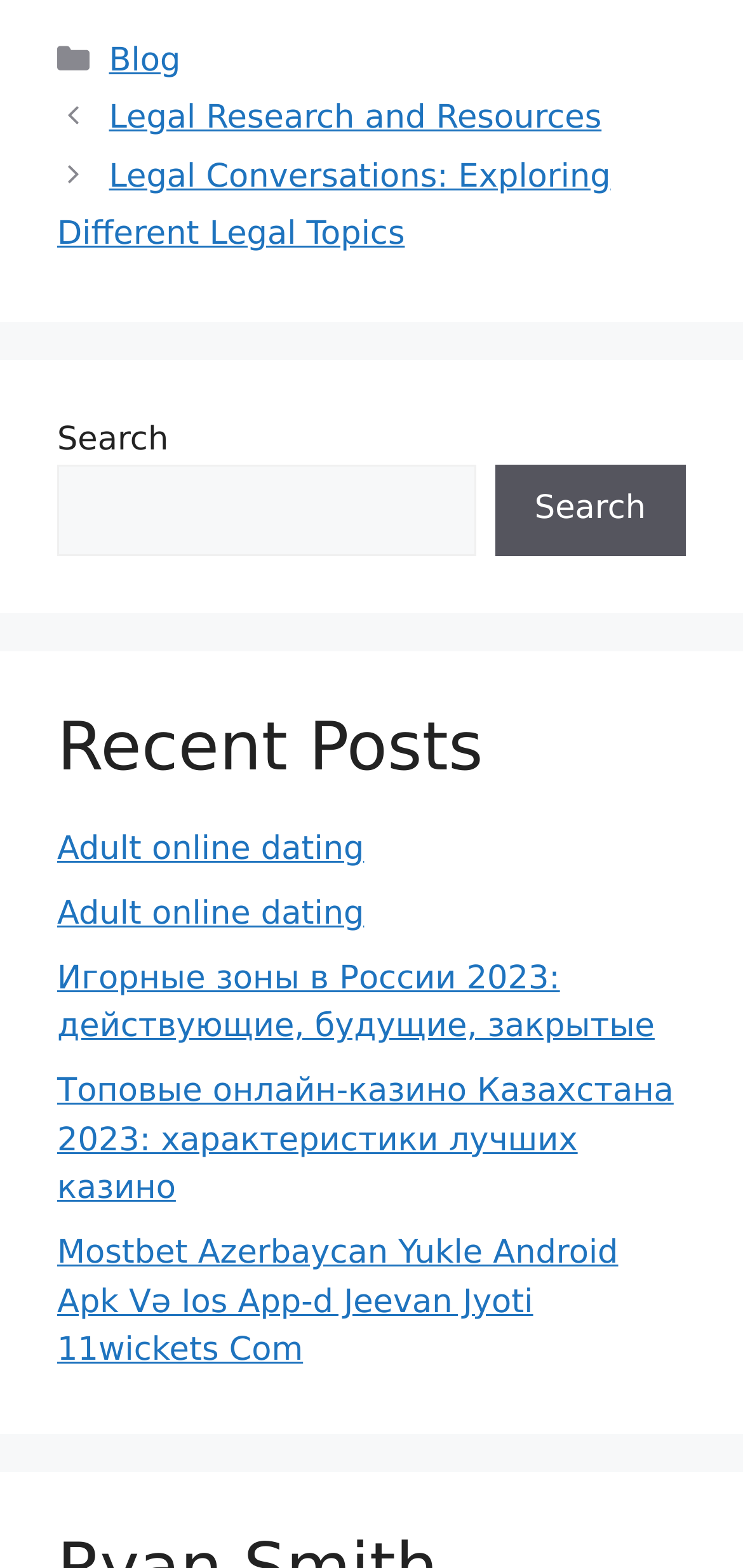Locate the bounding box coordinates of the element that needs to be clicked to carry out the instruction: "Explore Adult online dating". The coordinates should be given as four float numbers ranging from 0 to 1, i.e., [left, top, right, bottom].

[0.077, 0.529, 0.49, 0.554]